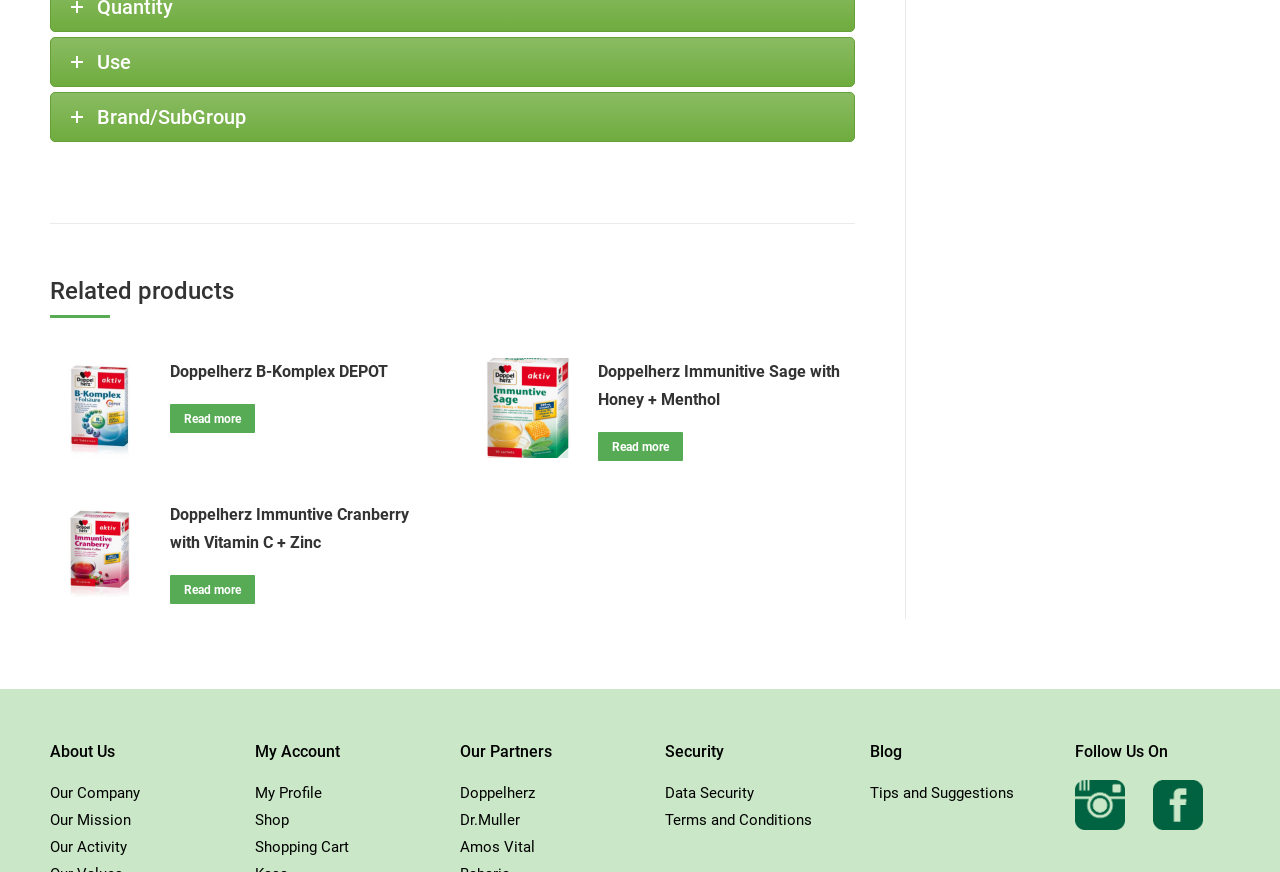Determine the bounding box coordinates of the clickable element to complete this instruction: "View 'Shopping Cart'". Provide the coordinates in the format of four float numbers between 0 and 1, [left, top, right, bottom].

[0.199, 0.961, 0.273, 0.982]